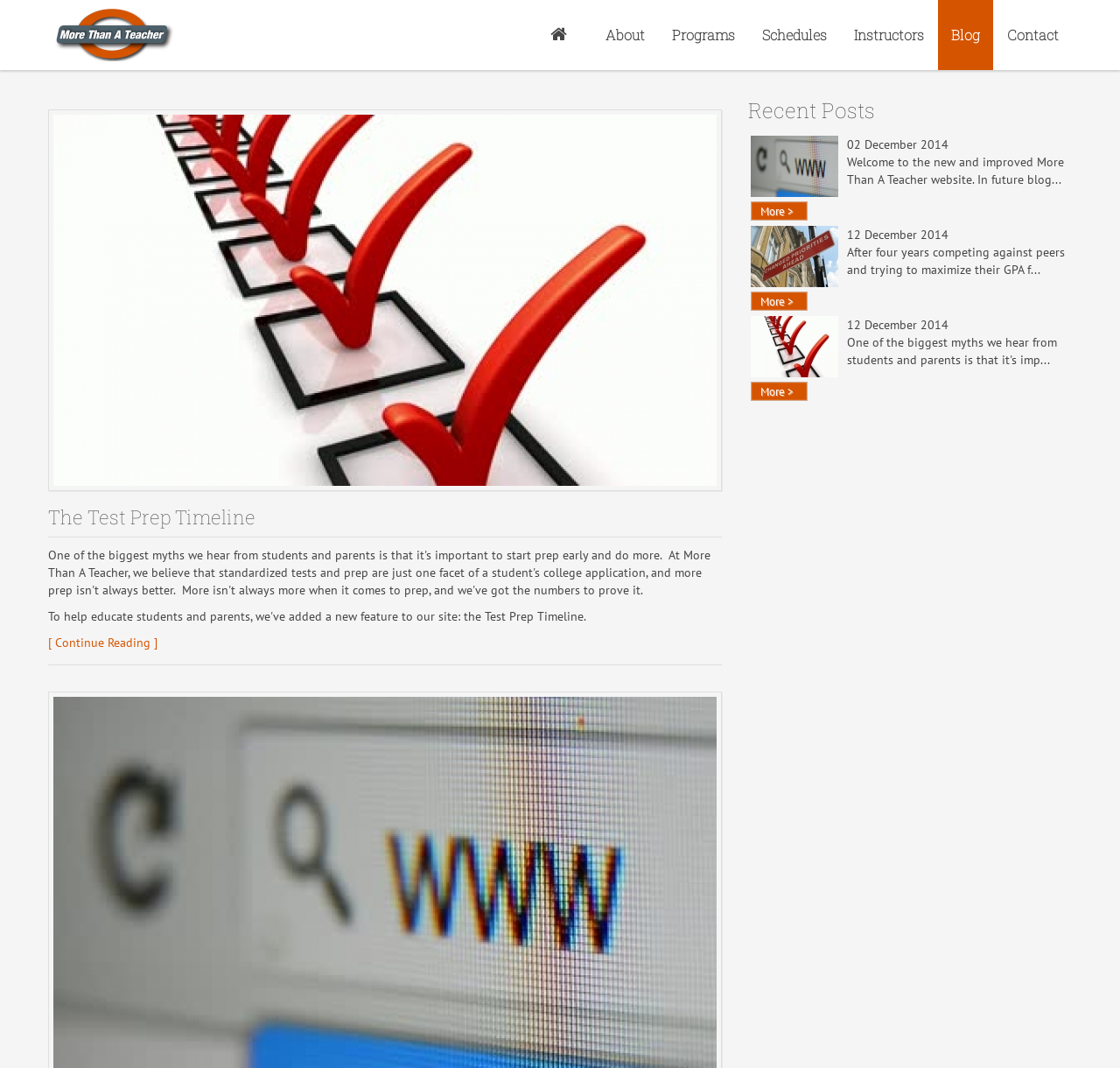Please mark the clickable region by giving the bounding box coordinates needed to complete this instruction: "Go to the Contact page".

[0.887, 0.0, 0.957, 0.066]